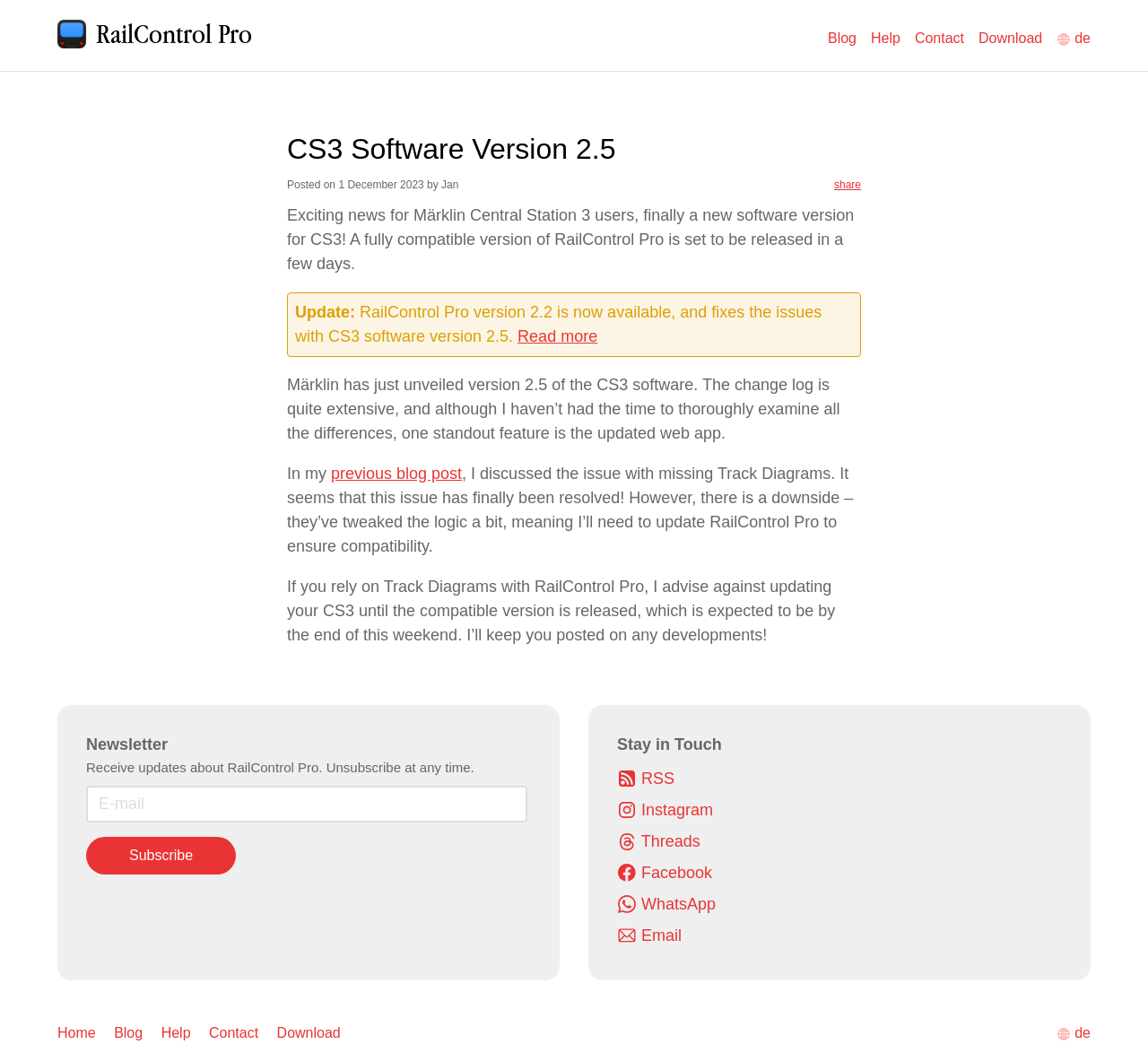Using the webpage screenshot and the element description Read more, determine the bounding box coordinates. Specify the coordinates in the format (top-left x, top-left y, bottom-right x, bottom-right y) with values ranging from 0 to 1.

[0.451, 0.311, 0.52, 0.328]